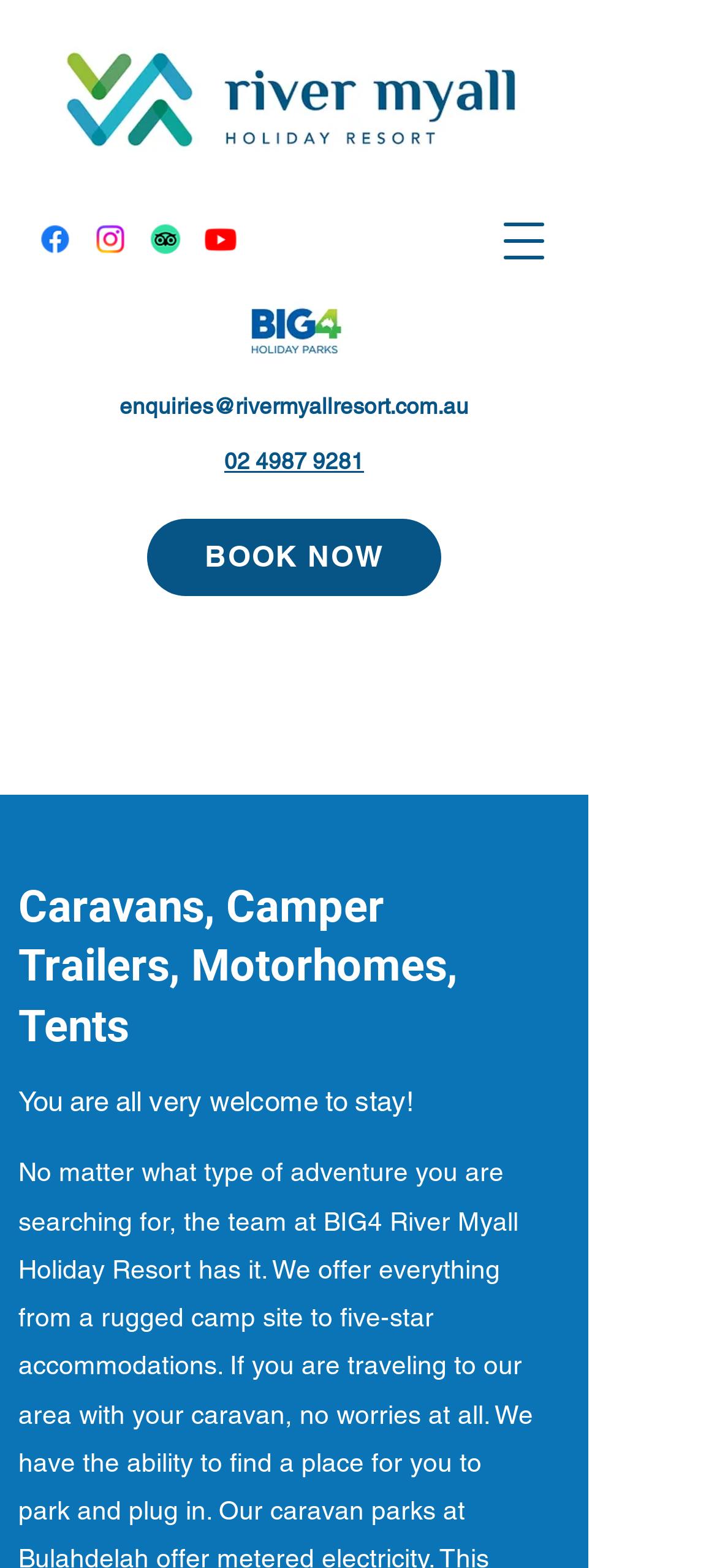Respond to the question below with a single word or phrase:
What is the call-to-action on the page?

BOOK NOW